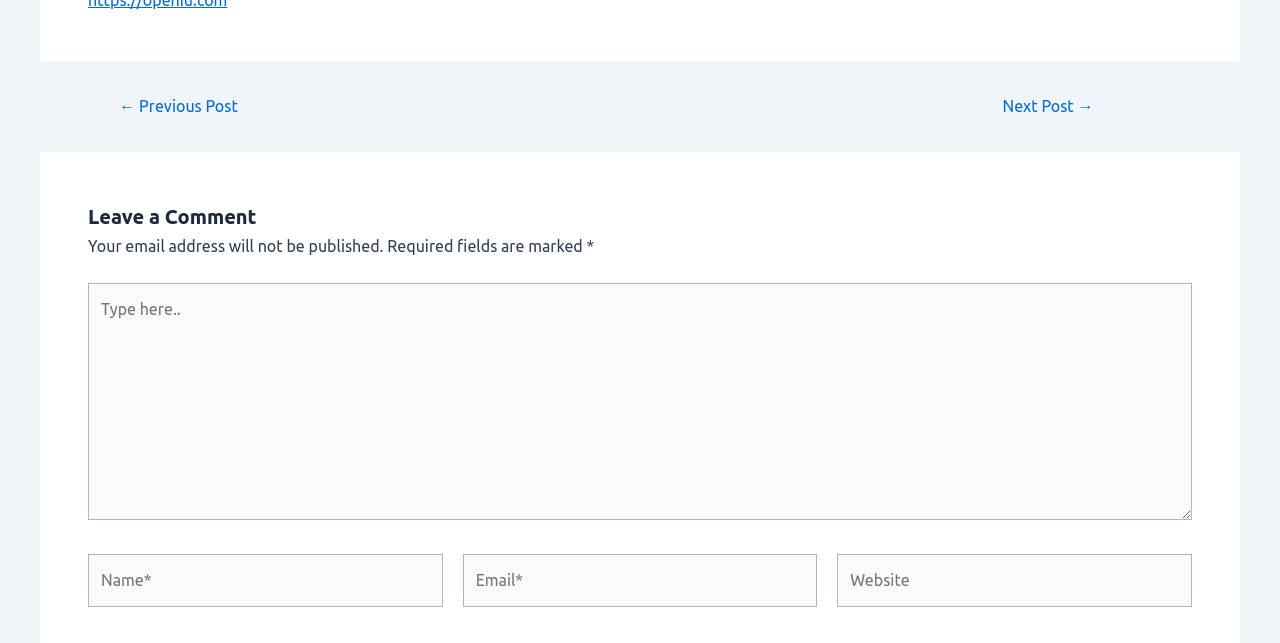Using the details in the image, give a detailed response to the question below:
What is the purpose of the 'Leave a Comment' section?

The 'Leave a Comment' section is a heading that indicates the purpose of the section below it, which contains fields to input name, email, website, and a comment. This suggests that the purpose of this section is to allow users to leave a comment.